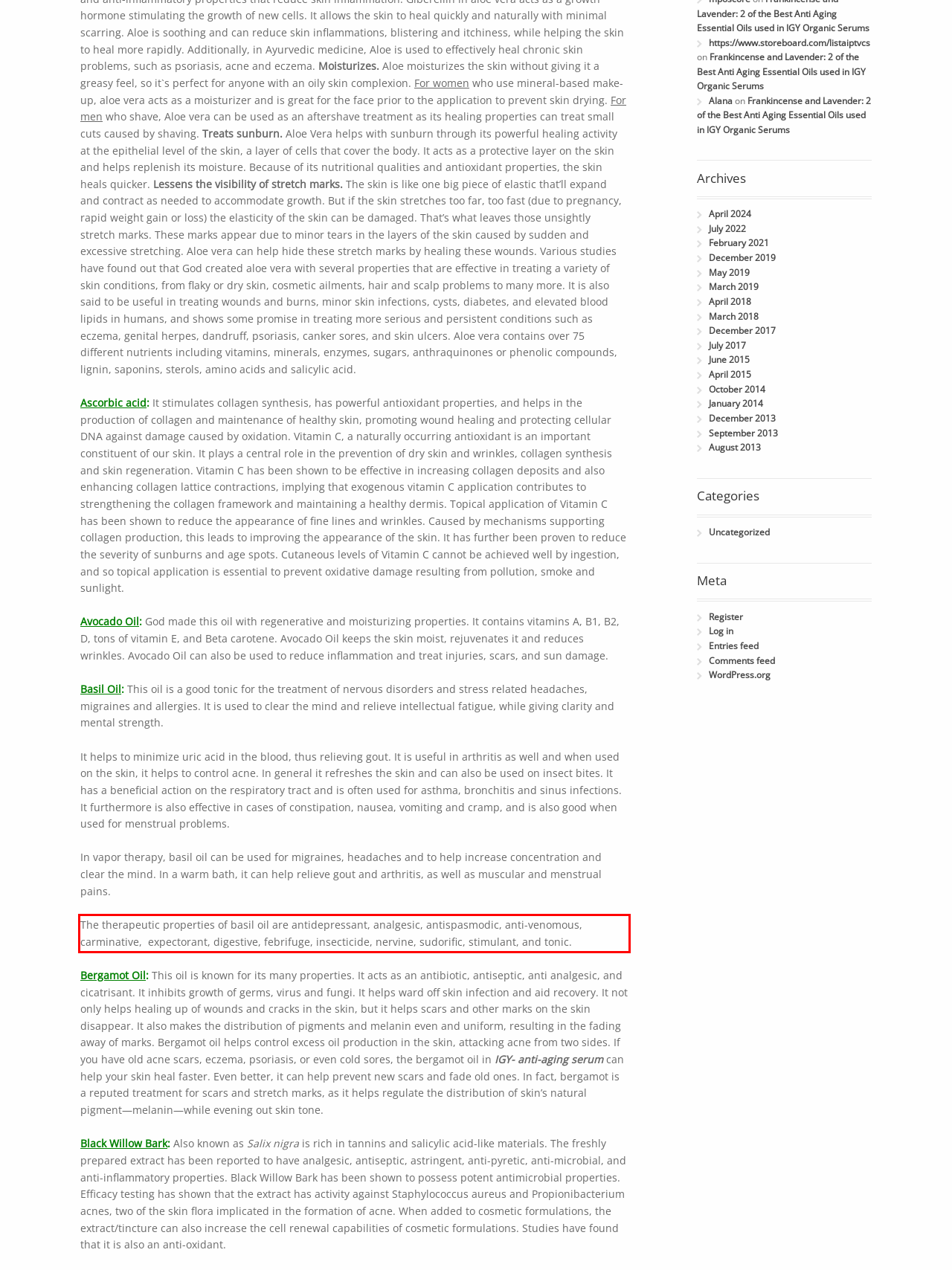Please look at the webpage screenshot and extract the text enclosed by the red bounding box.

The therapeutic properties of basil oil are antidepressant, analgesic, antispasmodic, anti-venomous, carminative, expectorant, digestive, febrifuge, insecticide, nervine, sudorific, stimulant, and tonic.